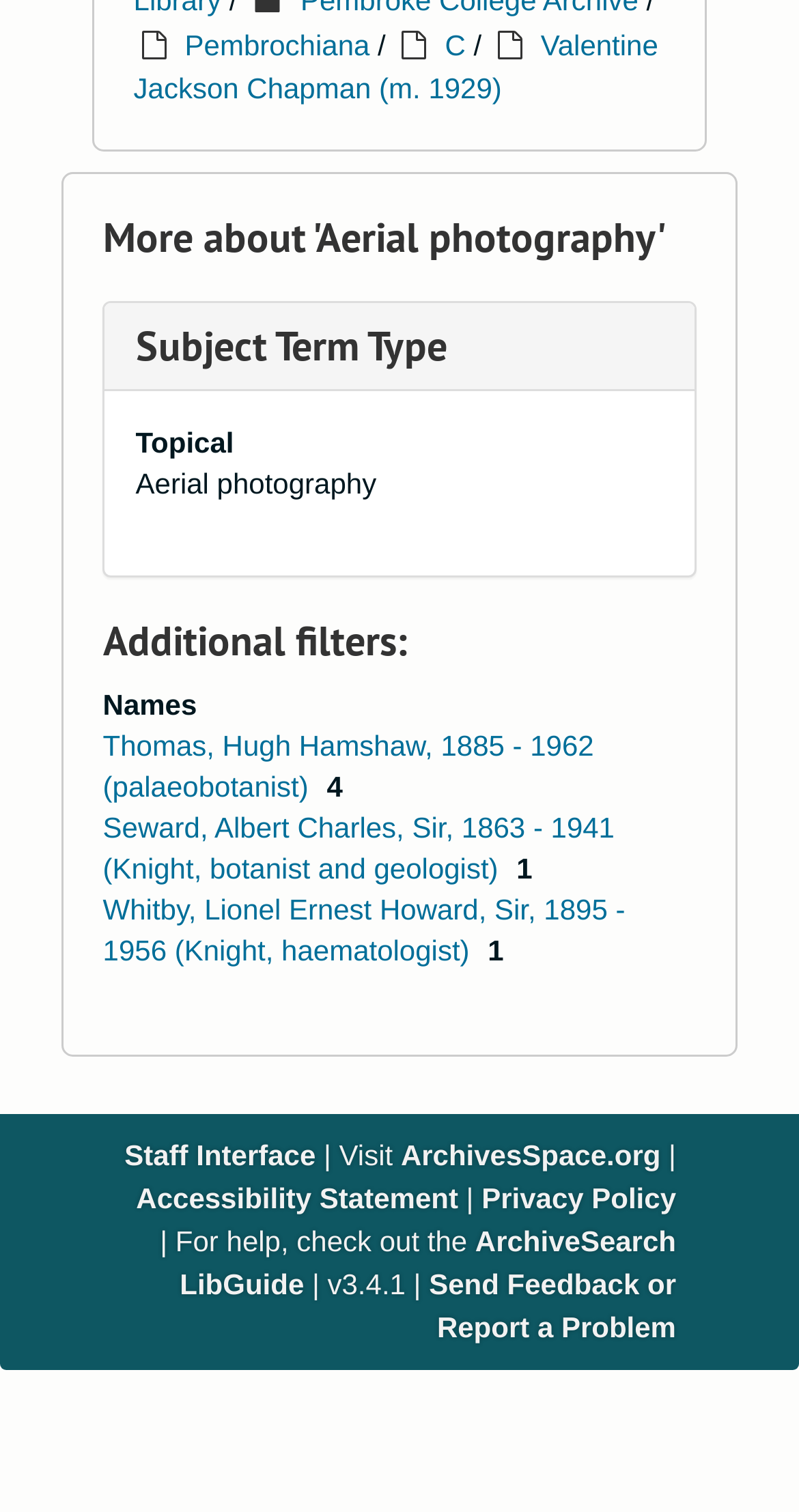Who is the palaeobotanist mentioned?
Identify the answer in the screenshot and reply with a single word or phrase.

Thomas, Hugh Hamshaw